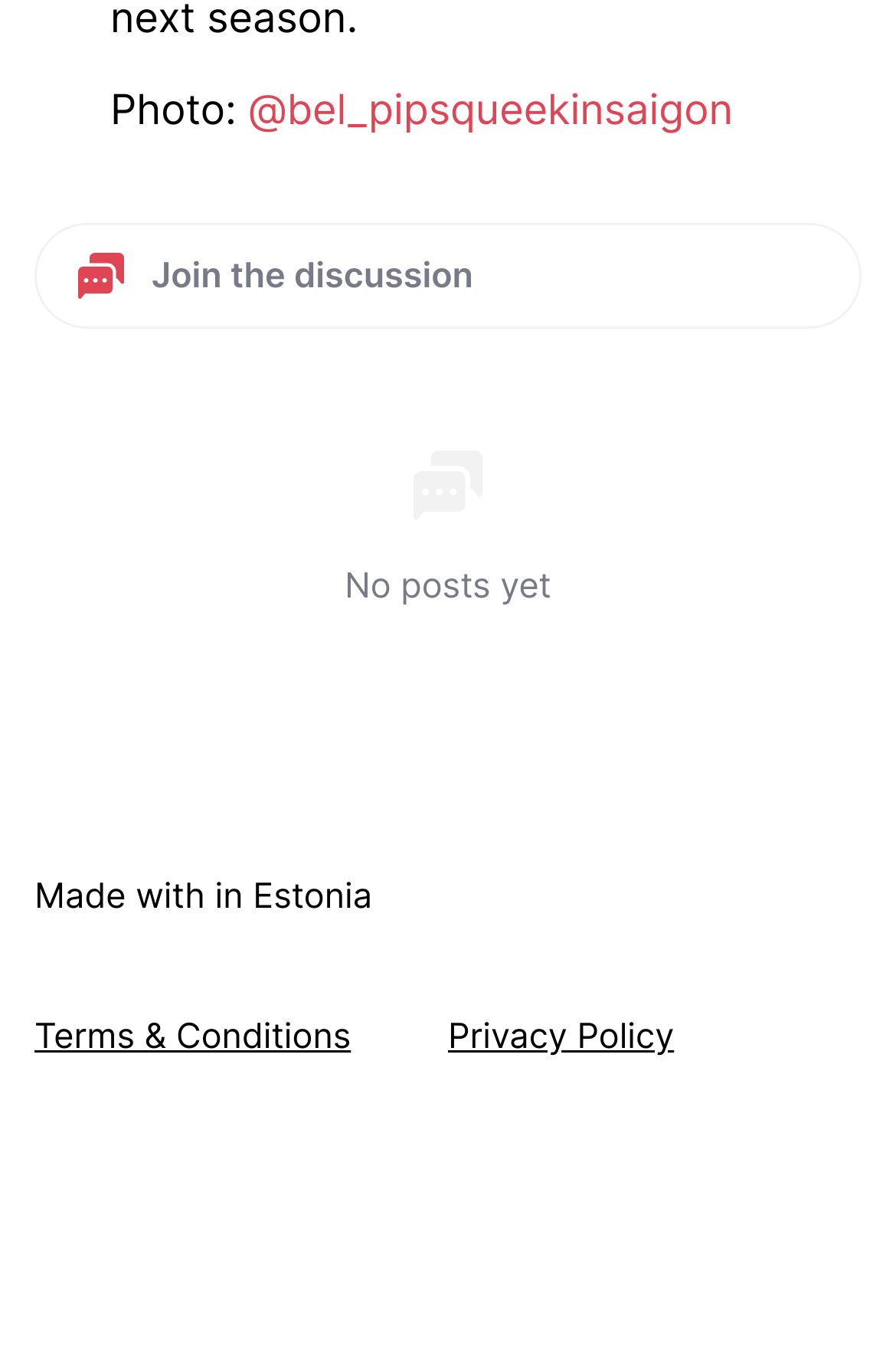Using the element description @bel_pipsqueekinsaigon, predict the bounding box coordinates for the UI element. Provide the coordinates in (top-left x, top-left y, bottom-right x, bottom-right y) format with values ranging from 0 to 1.

[0.277, 0.065, 0.818, 0.101]